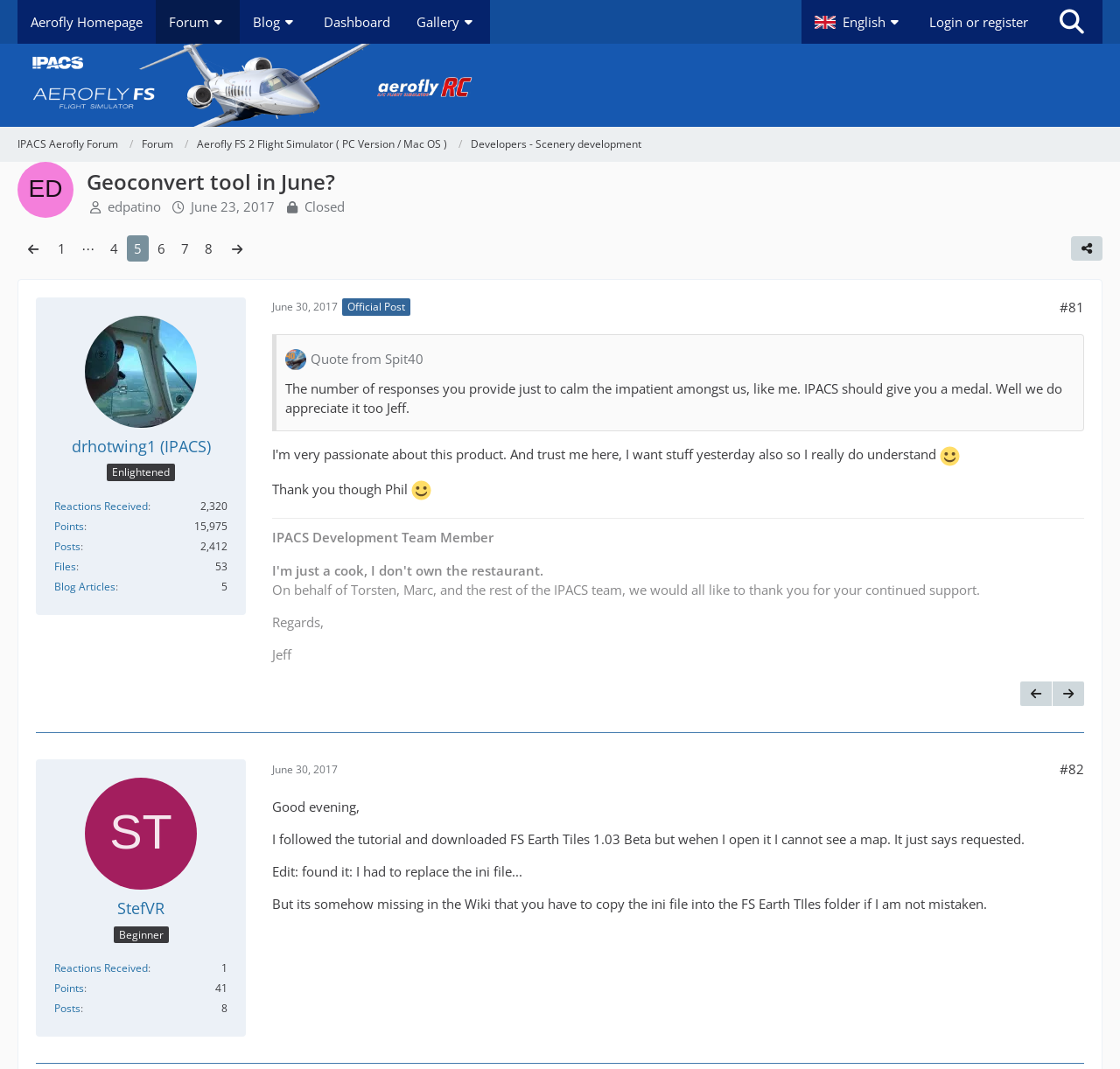What is the title of the thread?
From the image, provide a succinct answer in one word or a short phrase.

Geoconvert tool in June?